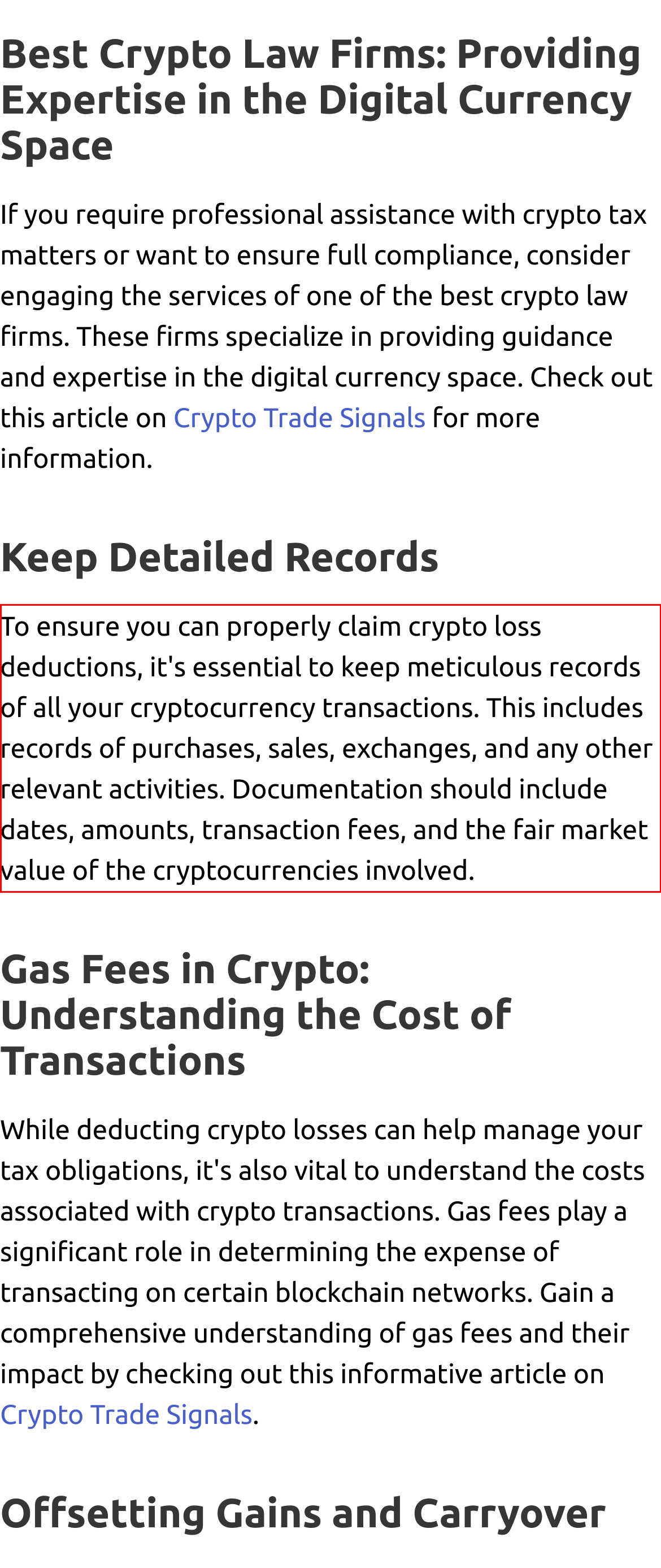You have a webpage screenshot with a red rectangle surrounding a UI element. Extract the text content from within this red bounding box.

To ensure you can properly claim crypto loss deductions, it's essential to keep meticulous records of all your cryptocurrency transactions. This includes records of purchases, sales, exchanges, and any other relevant activities. Documentation should include dates, amounts, transaction fees, and the fair market value of the cryptocurrencies involved.